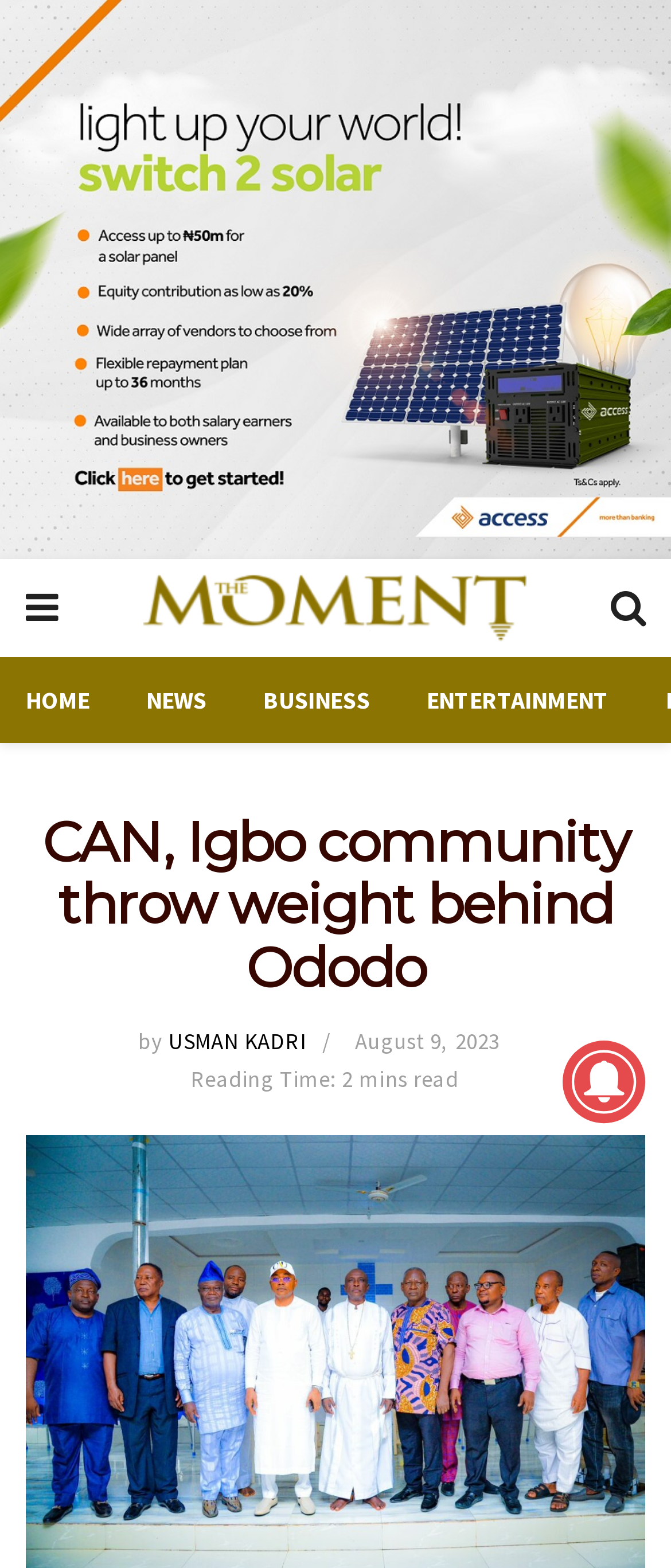Produce a meticulous description of the webpage.

The webpage is a news website, specifically showcasing Naija news and breaking news in Nigeria. At the top, there is a navigation menu with five links: HOME, NEWS, BUSINESS, ENTERTAINMENT, and an icon represented by '\uf0c9'. On the right side of the navigation menu, there is another icon represented by '\uf002'.

Below the navigation menu, there is a prominent news headline "CAN, Igbo community throw weight behind Ododo" which takes up most of the width of the page. Underneath the headline, there is a byline "by USMAN KADRI" and a publication date "August 9, 2023". Additionally, there is a reading time indicator "Reading Time: 2 mins read".

To the right of the byline and publication date, there is an image that takes up about a quarter of the page's width. At the very top of the page, there is a link to "The Moment Nigeria" which is accompanied by an image with the same name.